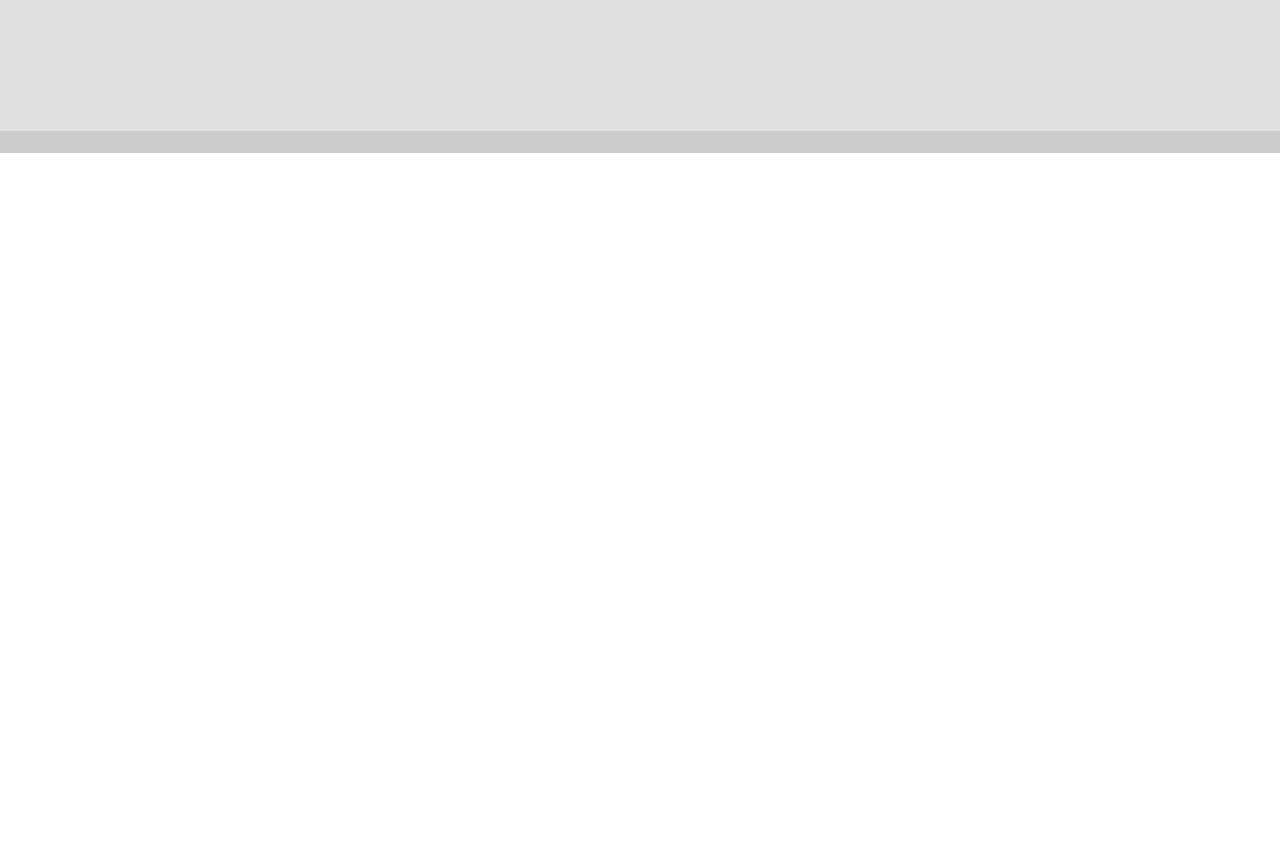What is the position of the 'Email' field?
Refer to the screenshot and answer in one word or phrase.

Below 'Last Name'